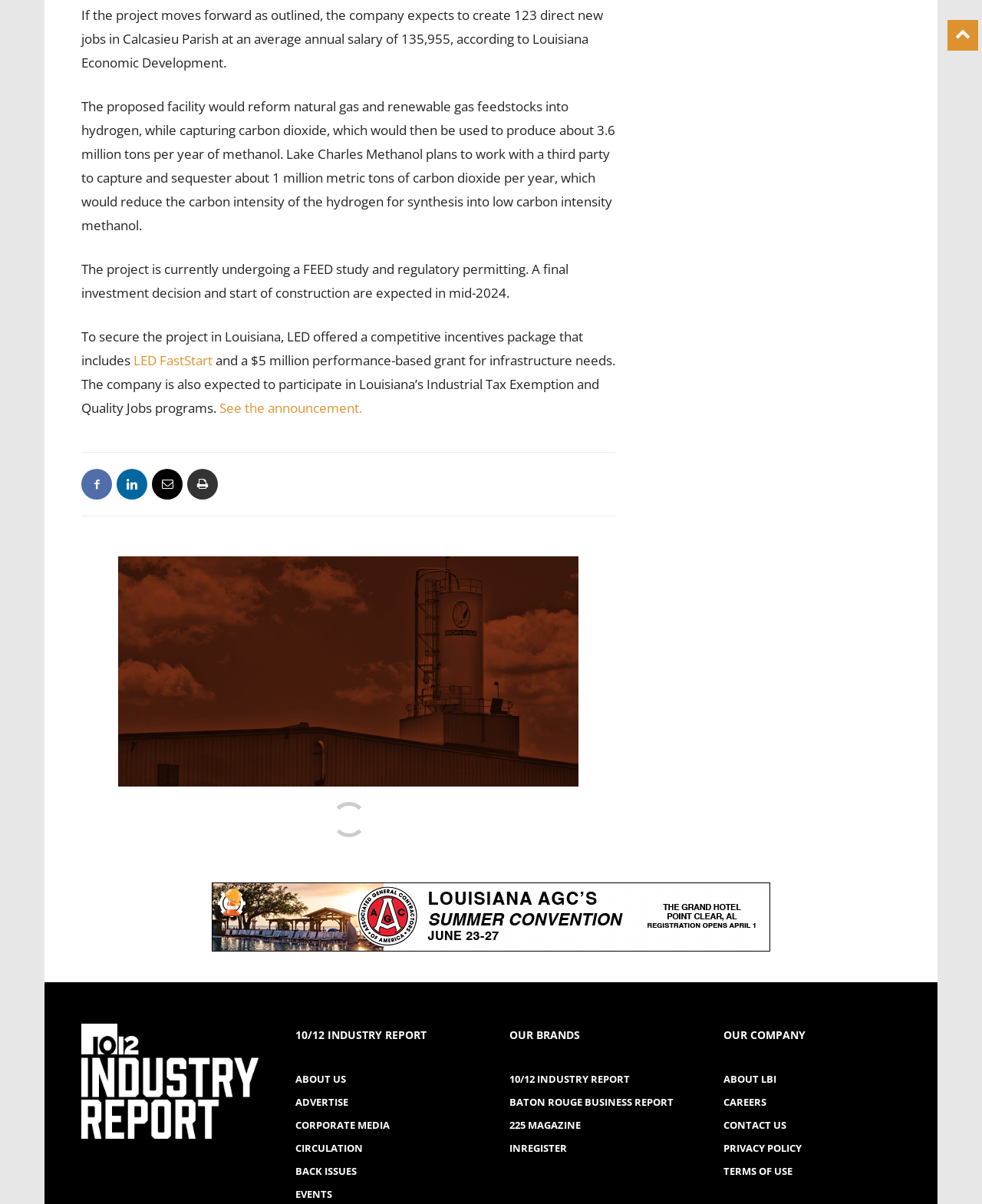Bounding box coordinates should be in the format (top-left x, top-left y, bottom-right x, bottom-right y) and all values should be floating point numbers between 0 and 1. Determine the bounding box coordinate for the UI element described as: Plan B's Cloud Services

None